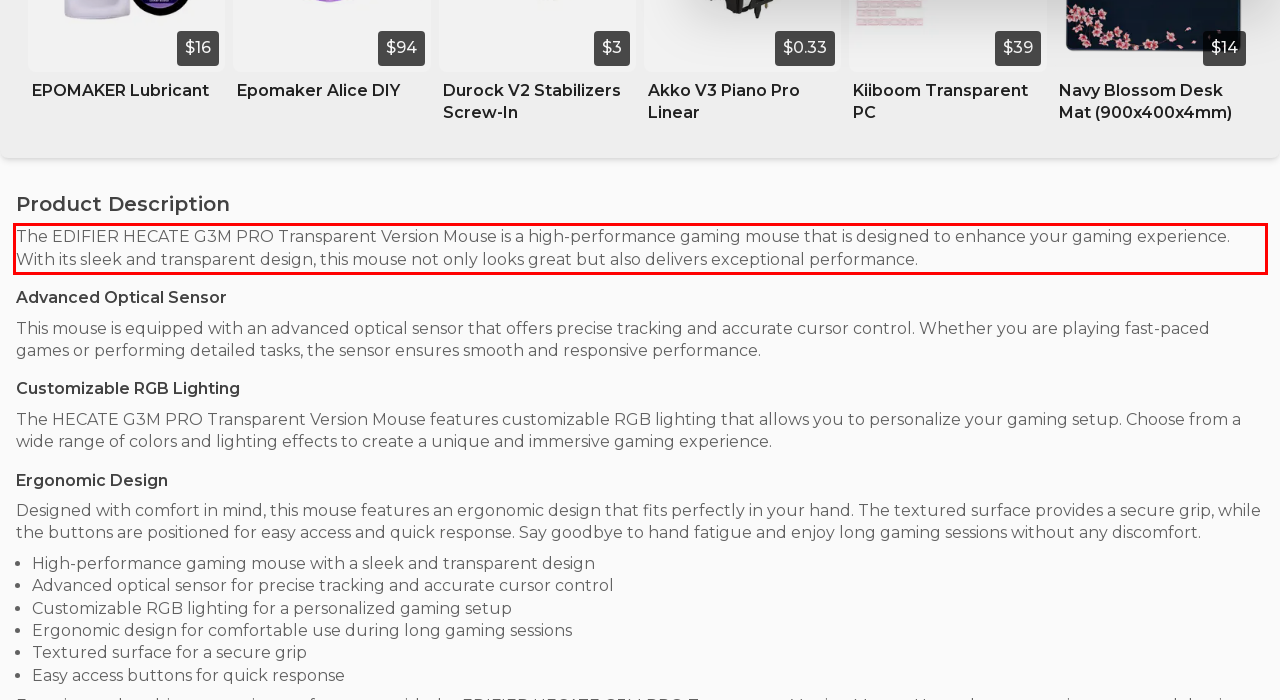You have a screenshot of a webpage with a red bounding box. Identify and extract the text content located inside the red bounding box.

The EDIFIER HECATE G3M PRO Transparent Version Mouse is a high-performance gaming mouse that is designed to enhance your gaming experience. With its sleek and transparent design, this mouse not only looks great but also delivers exceptional performance.